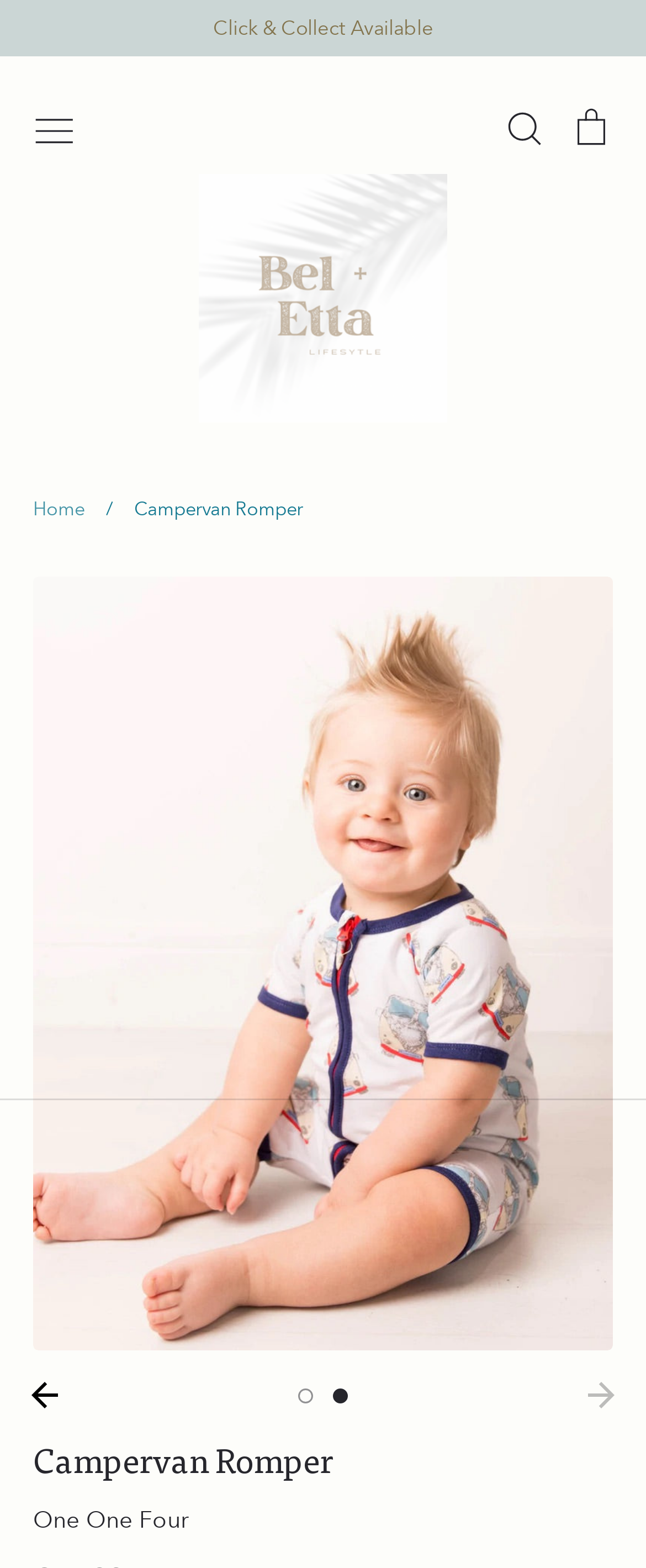Return the bounding box coordinates of the UI element that corresponds to this description: "Albeena Nakarmi". The coordinates must be given as four float numbers in the range of 0 and 1, [left, top, right, bottom].

None